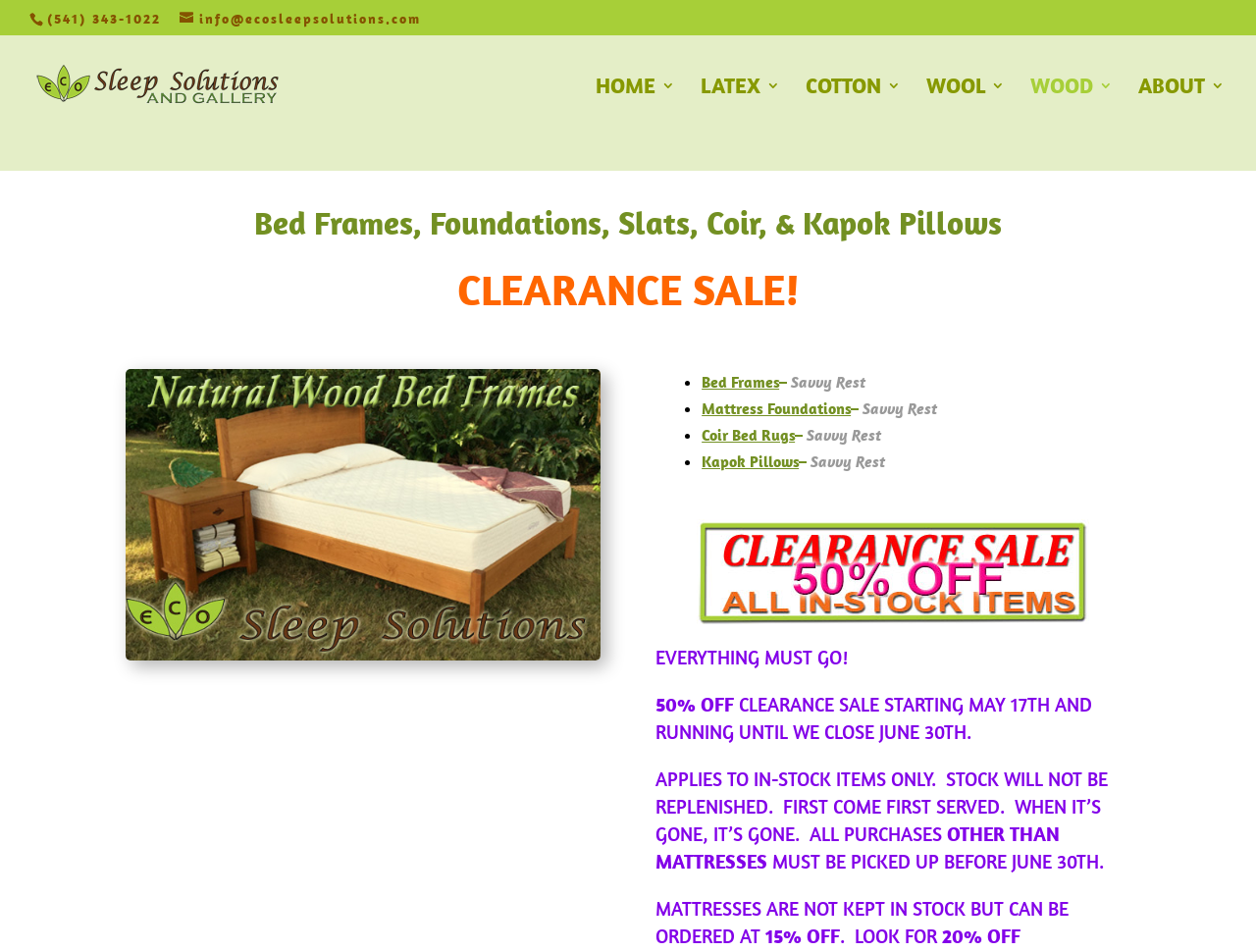What is the phone number to contact ECO Sleep Solutions?
By examining the image, provide a one-word or phrase answer.

(541) 343-1022